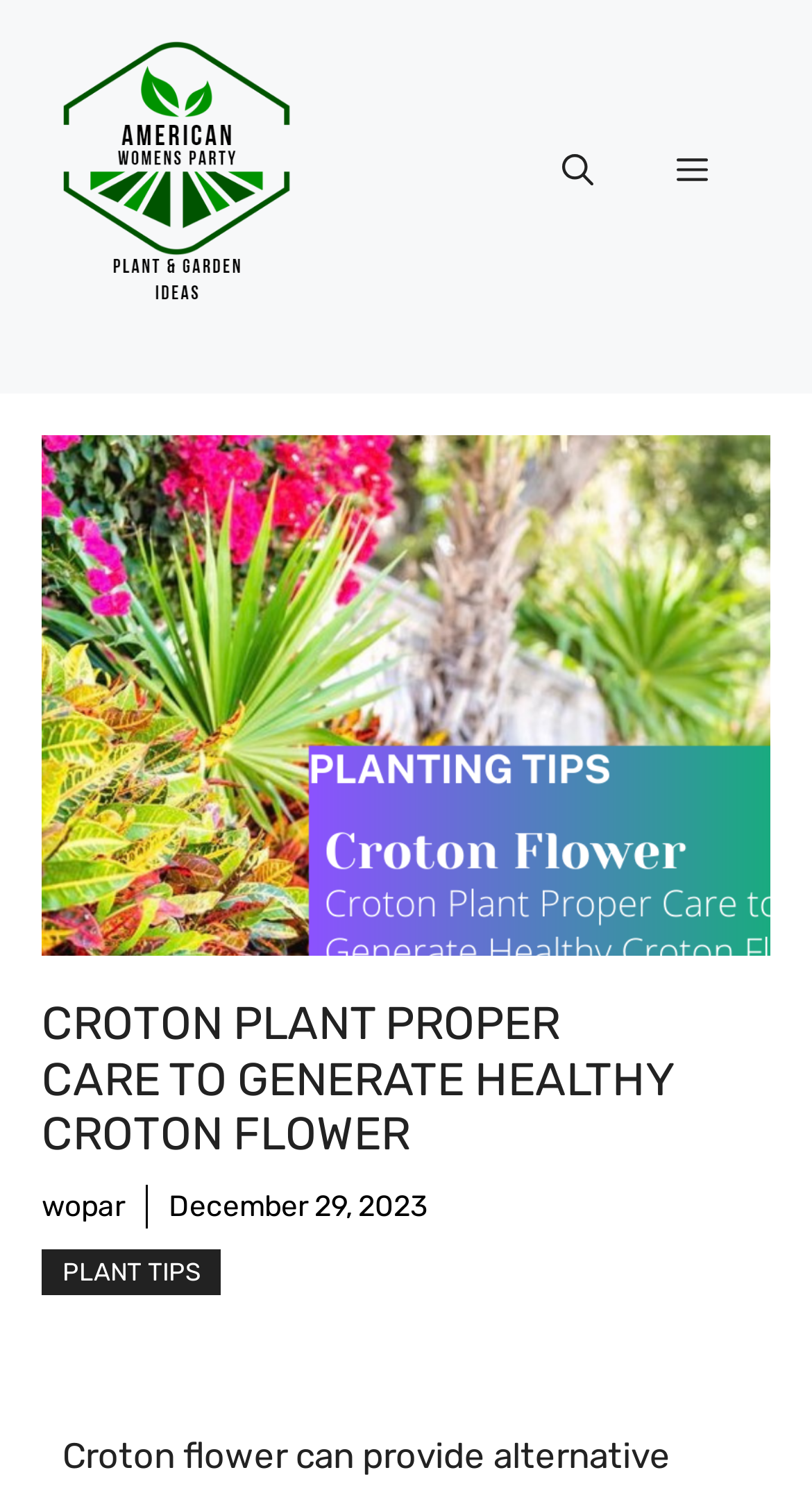Provide your answer in a single word or phrase: 
What is the purpose of the button 'Open search'?

To open search